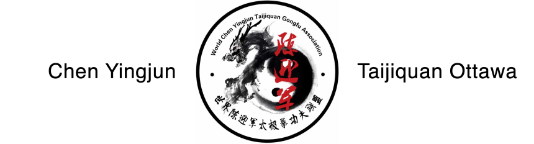Examine the screenshot and answer the question in as much detail as possible: What is the text surrounding the central image?

Upon closer inspection of the logo, we can see that the circular border surrounding the central image contains the text 'World Chen Yingjun Taijiquan Gongfu Association', which highlights the organization's affiliation with the global Tai Chi community.